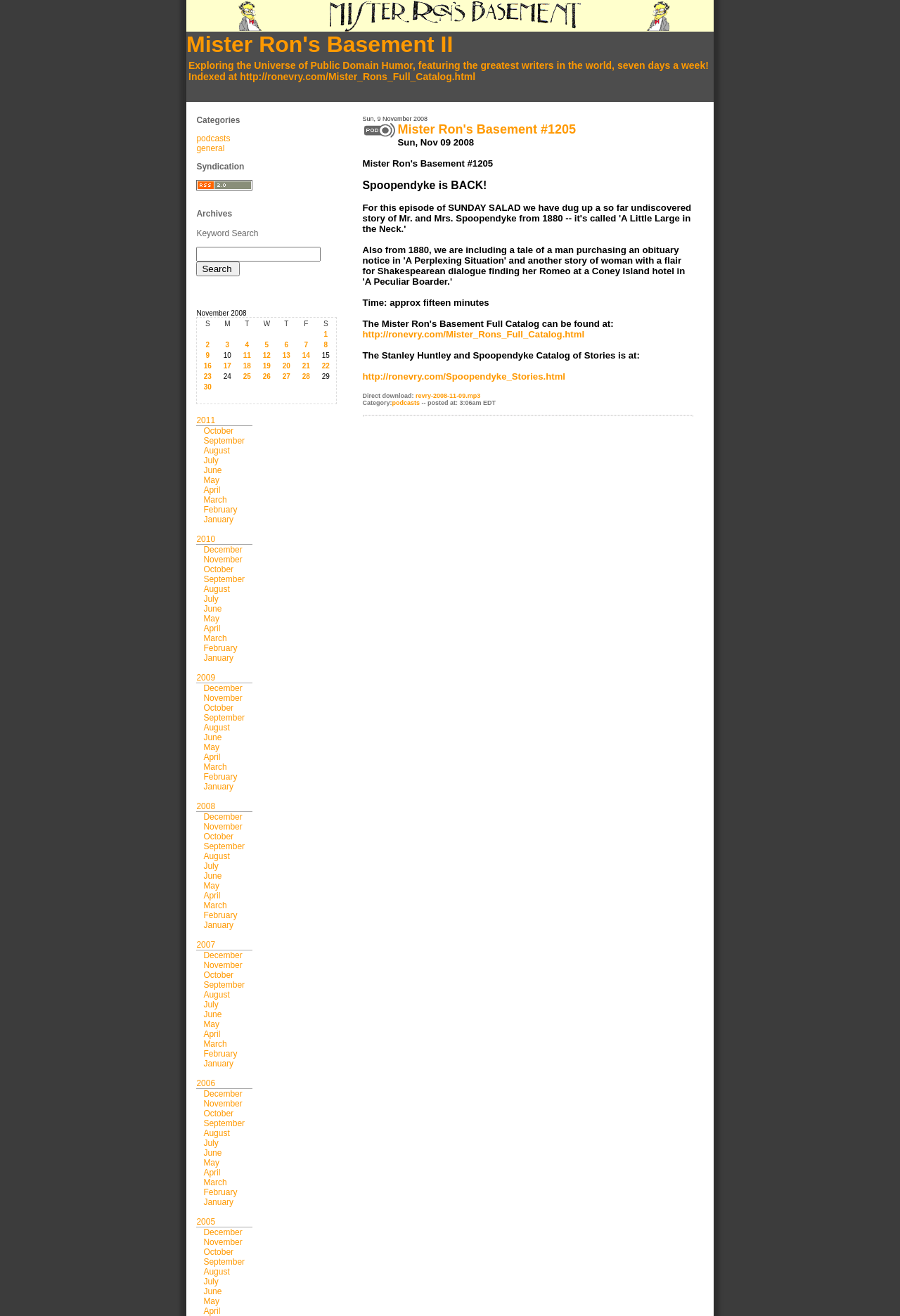Please identify the bounding box coordinates of the region to click in order to complete the given instruction: "Click on the 'podcasts' link". The coordinates should be four float numbers between 0 and 1, i.e., [left, top, right, bottom].

[0.218, 0.102, 0.256, 0.109]